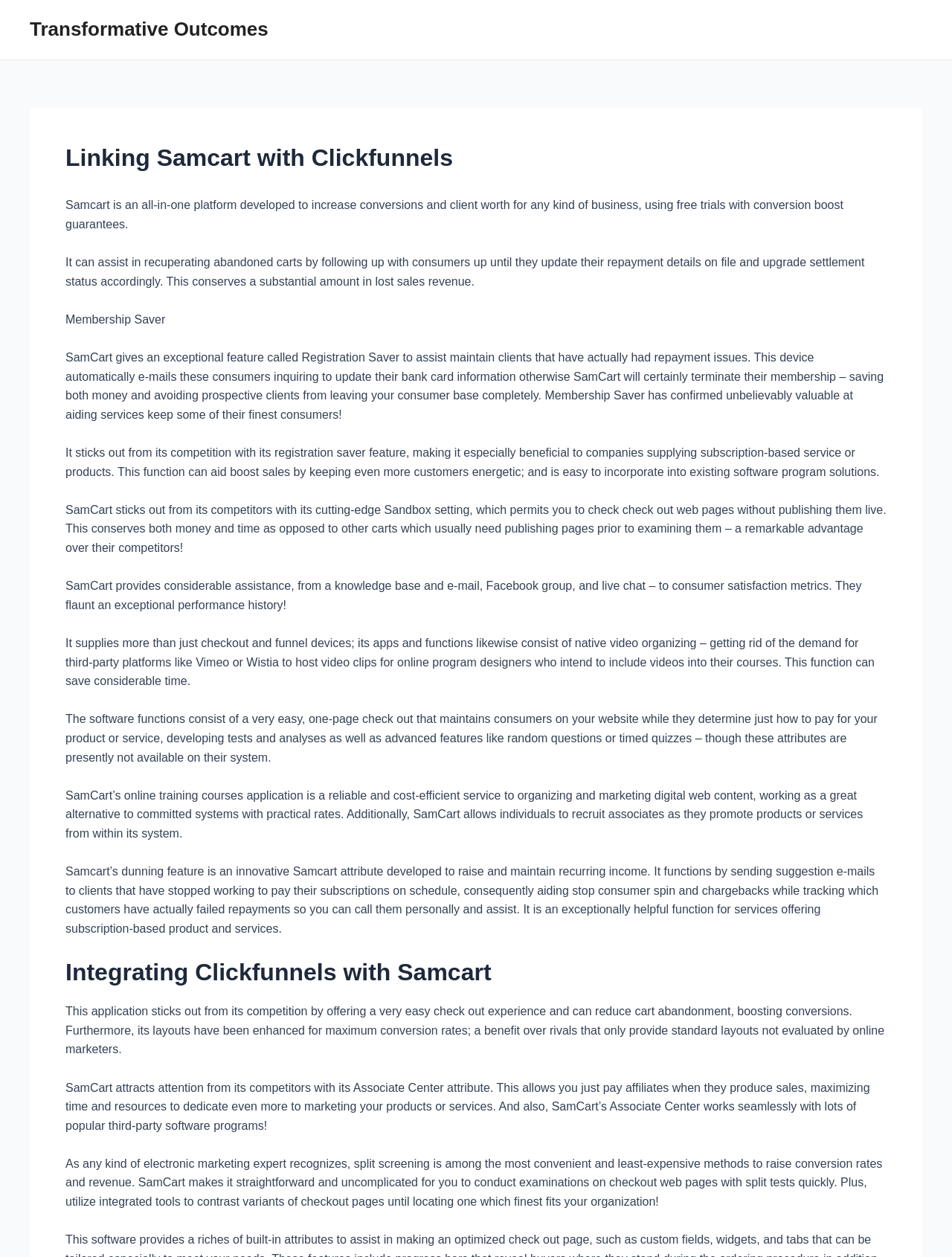Based on the image, provide a detailed and complete answer to the question: 
What is the benefit of Samcart's Sandbox setting?

According to the webpage, Samcart's Sandbox setting allows users to test checkout pages without publishing them live, which saves both money and time compared to other carts that require publishing pages before testing them.